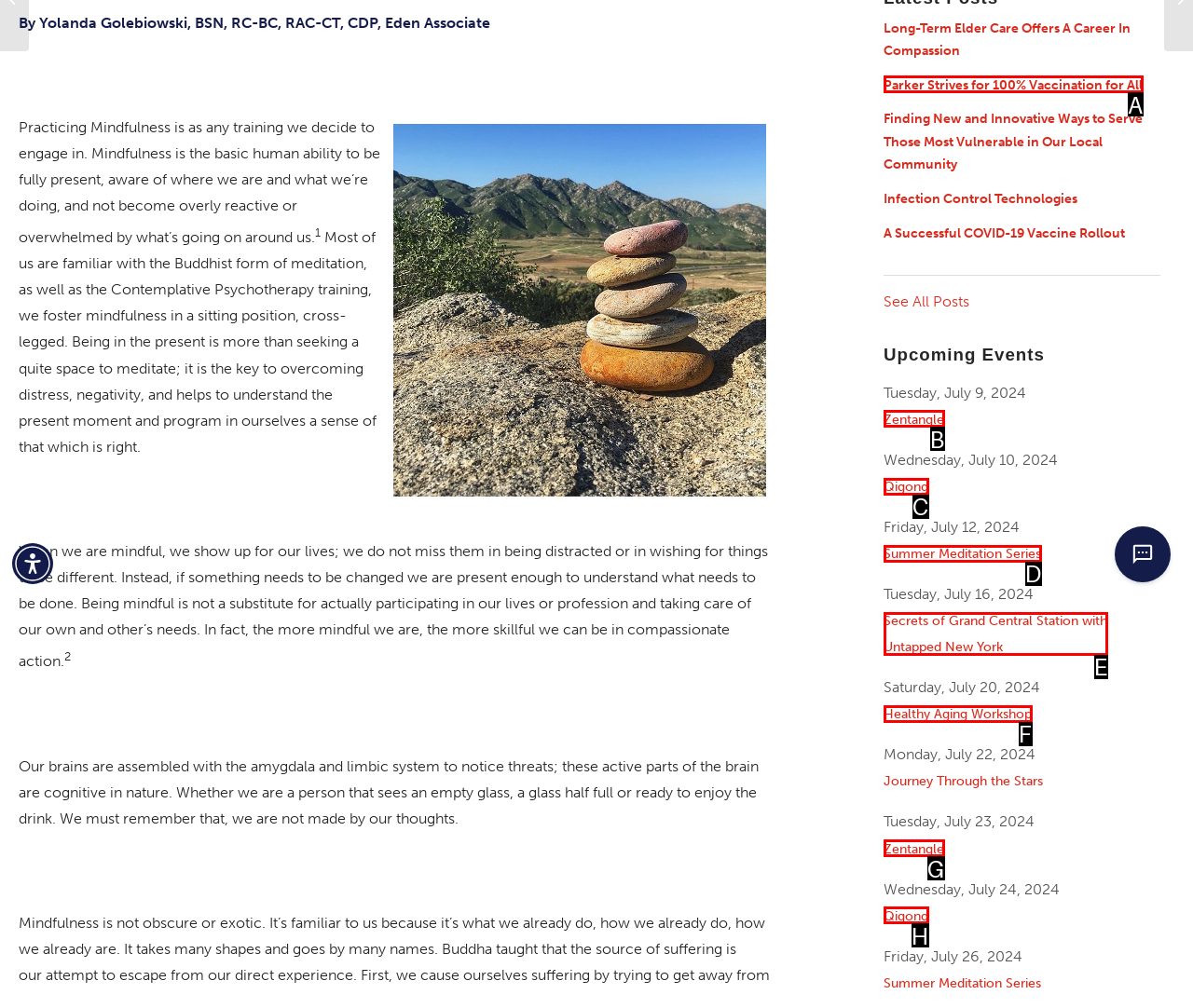Identify the bounding box that corresponds to: Qigong
Respond with the letter of the correct option from the provided choices.

H